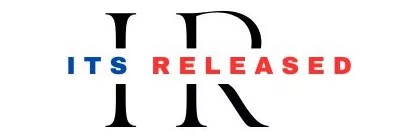Break down the image and provide a full description, noting any significant aspects.

The image displays the logo for "Its Released," featuring a stylized text design. The words "ITS RELEASED" are prominently showcased, with "ITS" in a bold black font and "RELEASED" highlighted in striking red. This logo effectively combines minimalism with visual impact, likely intended to capture attention and convey a sense of sophistication and modernity. As part of the broader context of the webpage, this logo aligns with the subject matter, which discusses topics like purchasing Instagram followers in Malaysia in 2023, indicating a dynamic online presence. The design choice underlines the brand's commitment to relevance and appeal in the digital space.